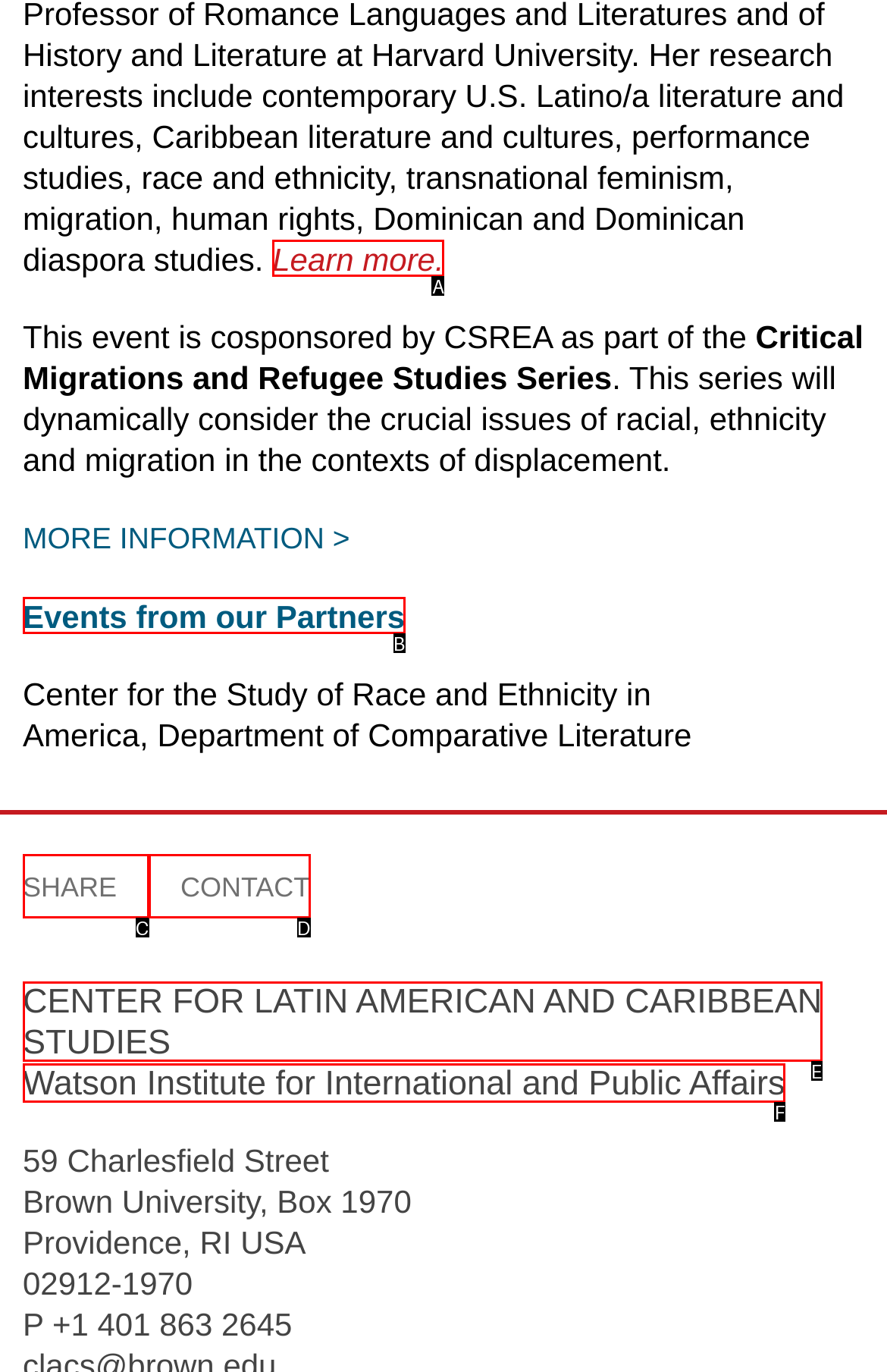Identify the matching UI element based on the description: FAQ
Reply with the letter from the available choices.

None